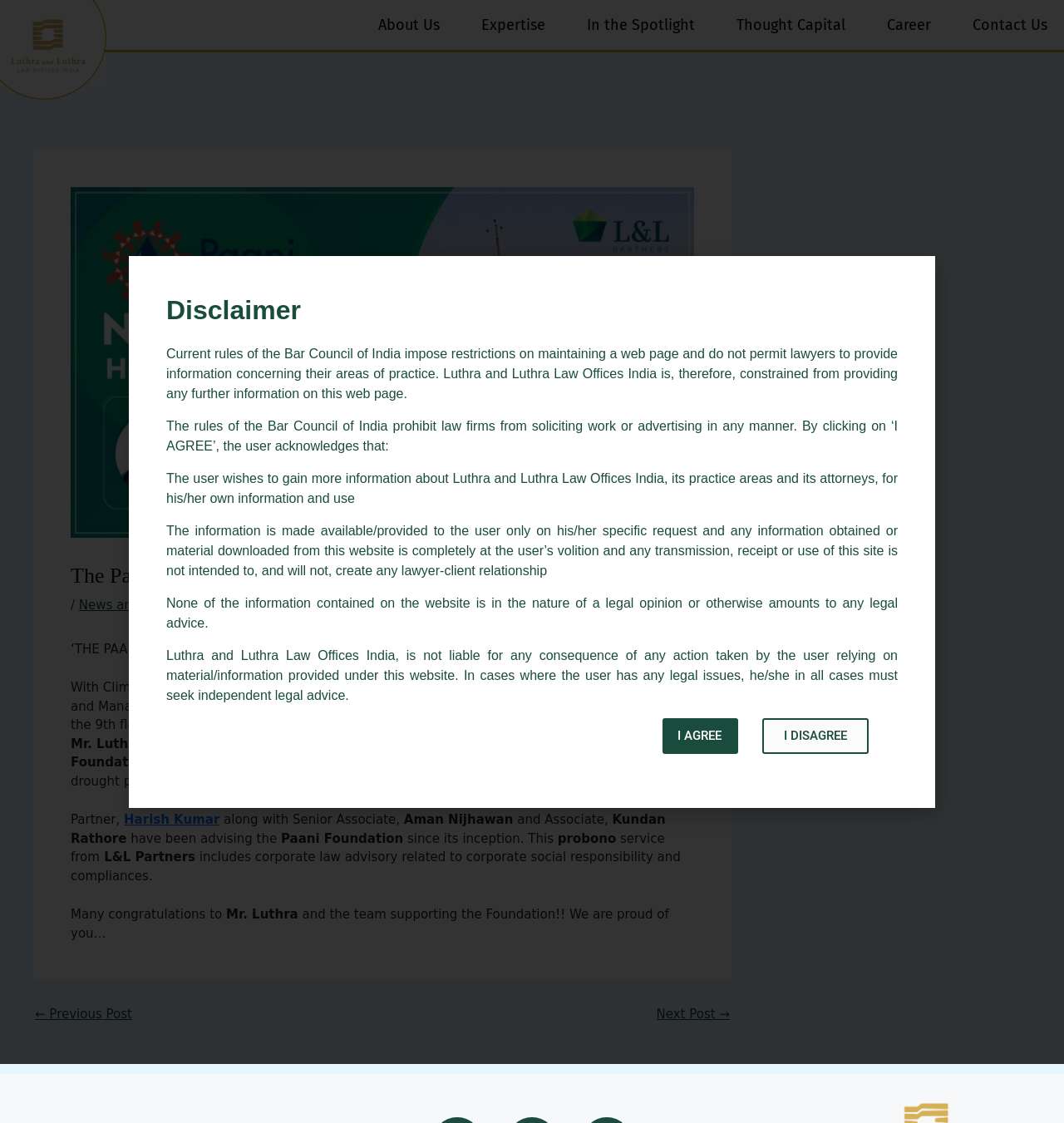Answer the following in one word or a short phrase: 
What is the name of the foundation mentioned on the webpage?

The Paani Foundation